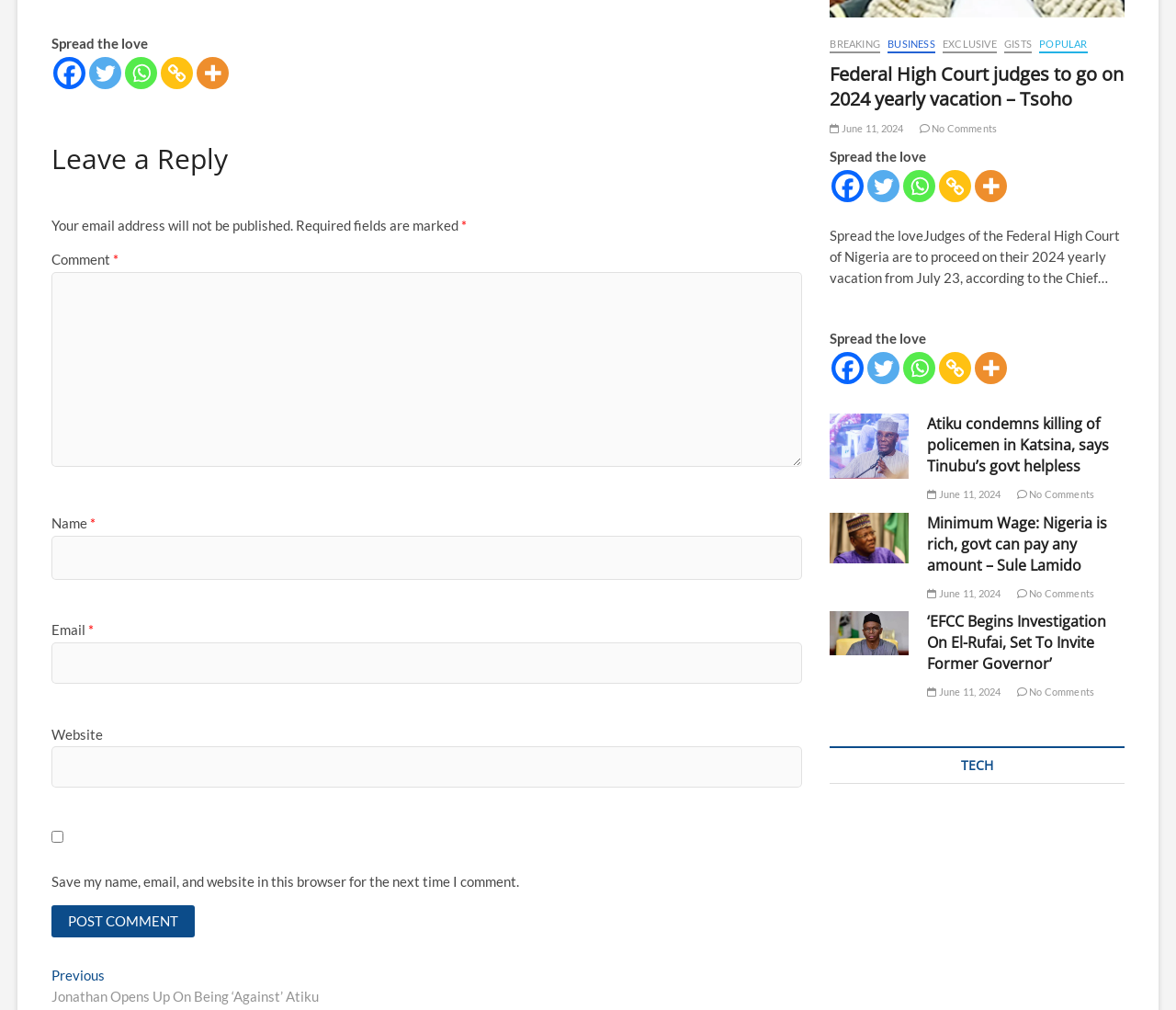Please identify the bounding box coordinates of the clickable element to fulfill the following instruction: "Read more about Federal High Court judges". The coordinates should be four float numbers between 0 and 1, i.e., [left, top, right, bottom].

[0.706, 0.061, 0.956, 0.11]